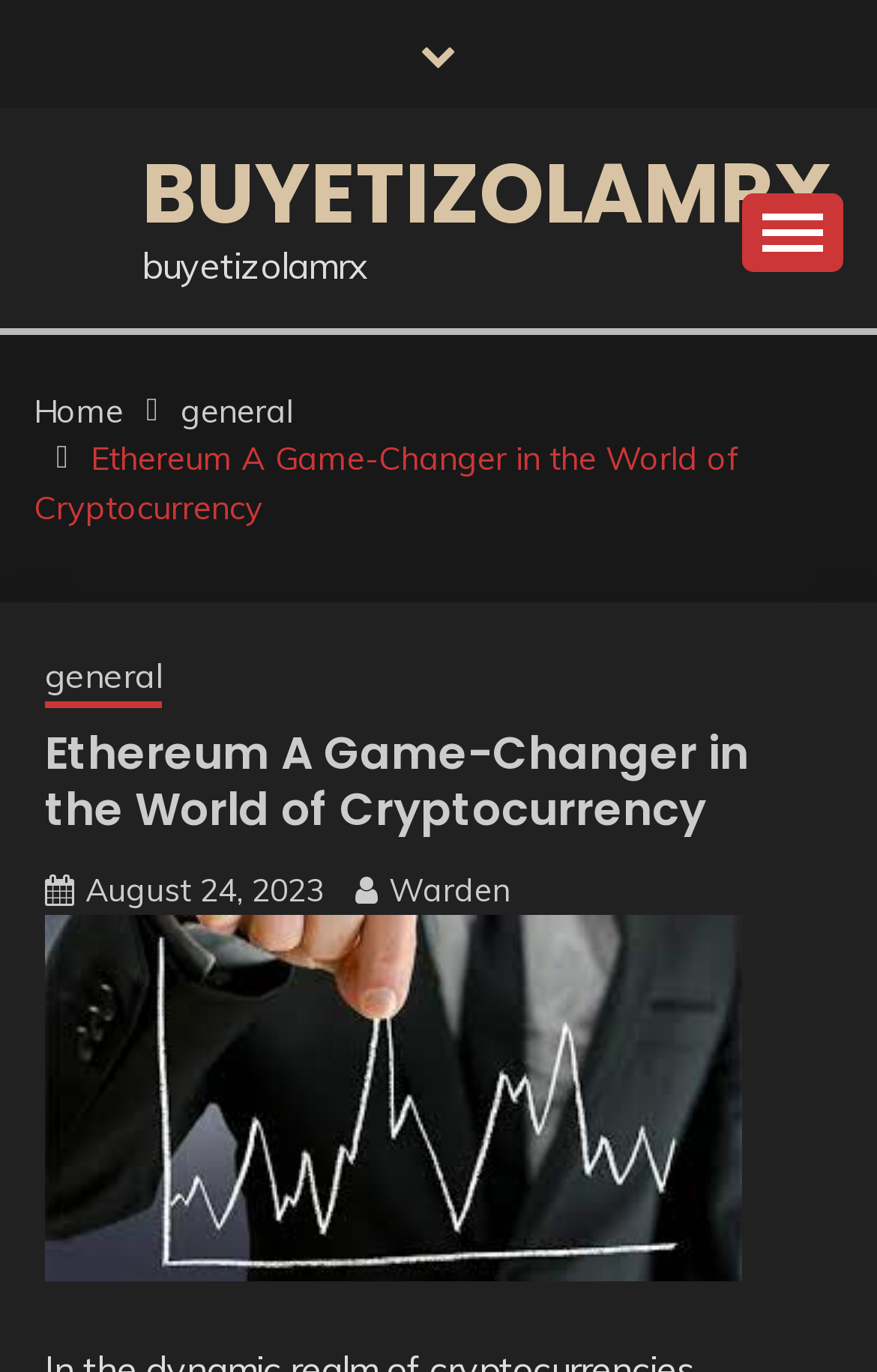Can you find the bounding box coordinates for the element that needs to be clicked to execute this instruction: "Click on the 'August 24, 2023' link"? The coordinates should be given as four float numbers between 0 and 1, i.e., [left, top, right, bottom].

[0.097, 0.634, 0.369, 0.664]